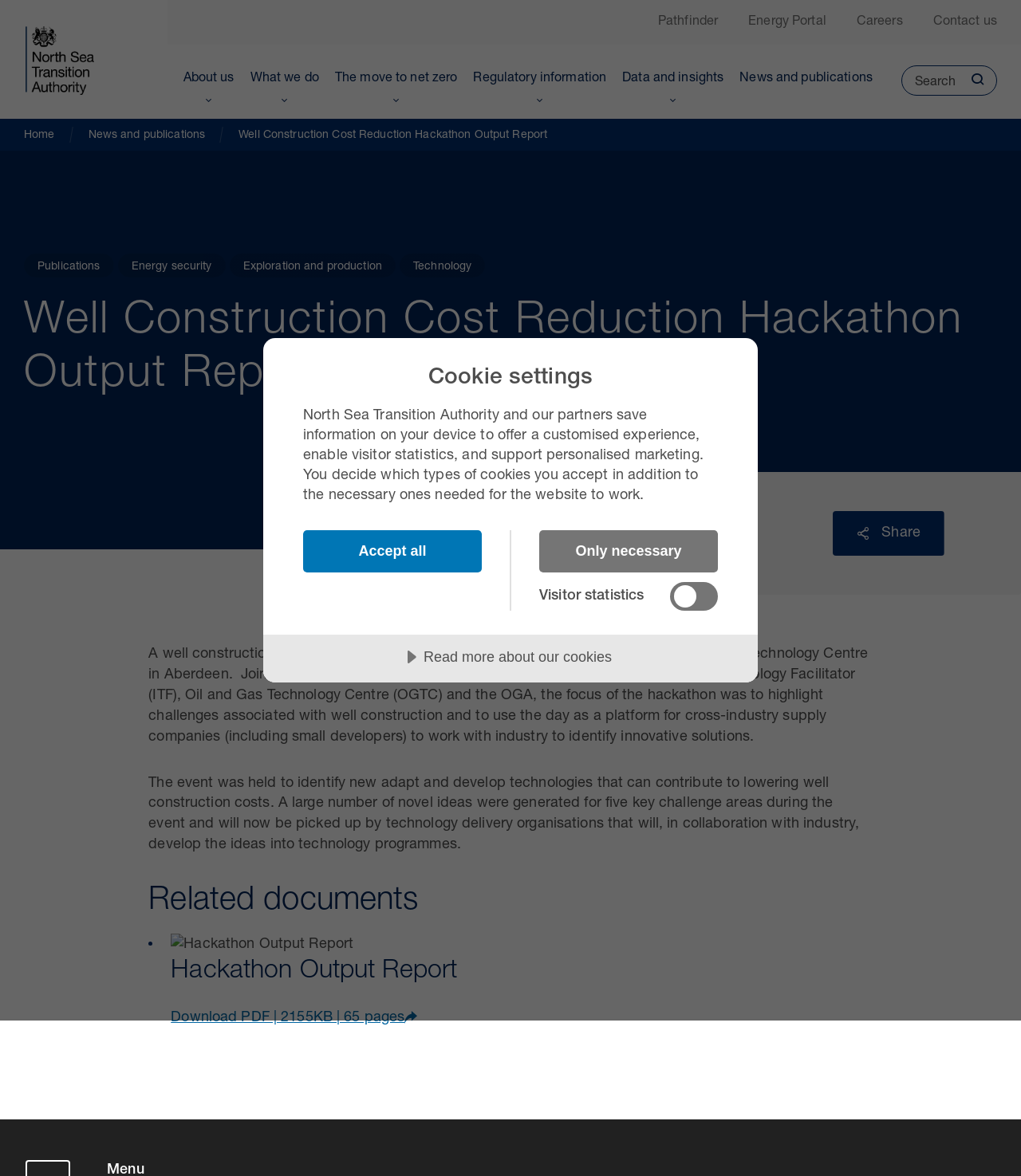Use a single word or phrase to answer the question: What is the default state of the 'Visitor statistics' checkbox?

Unchecked